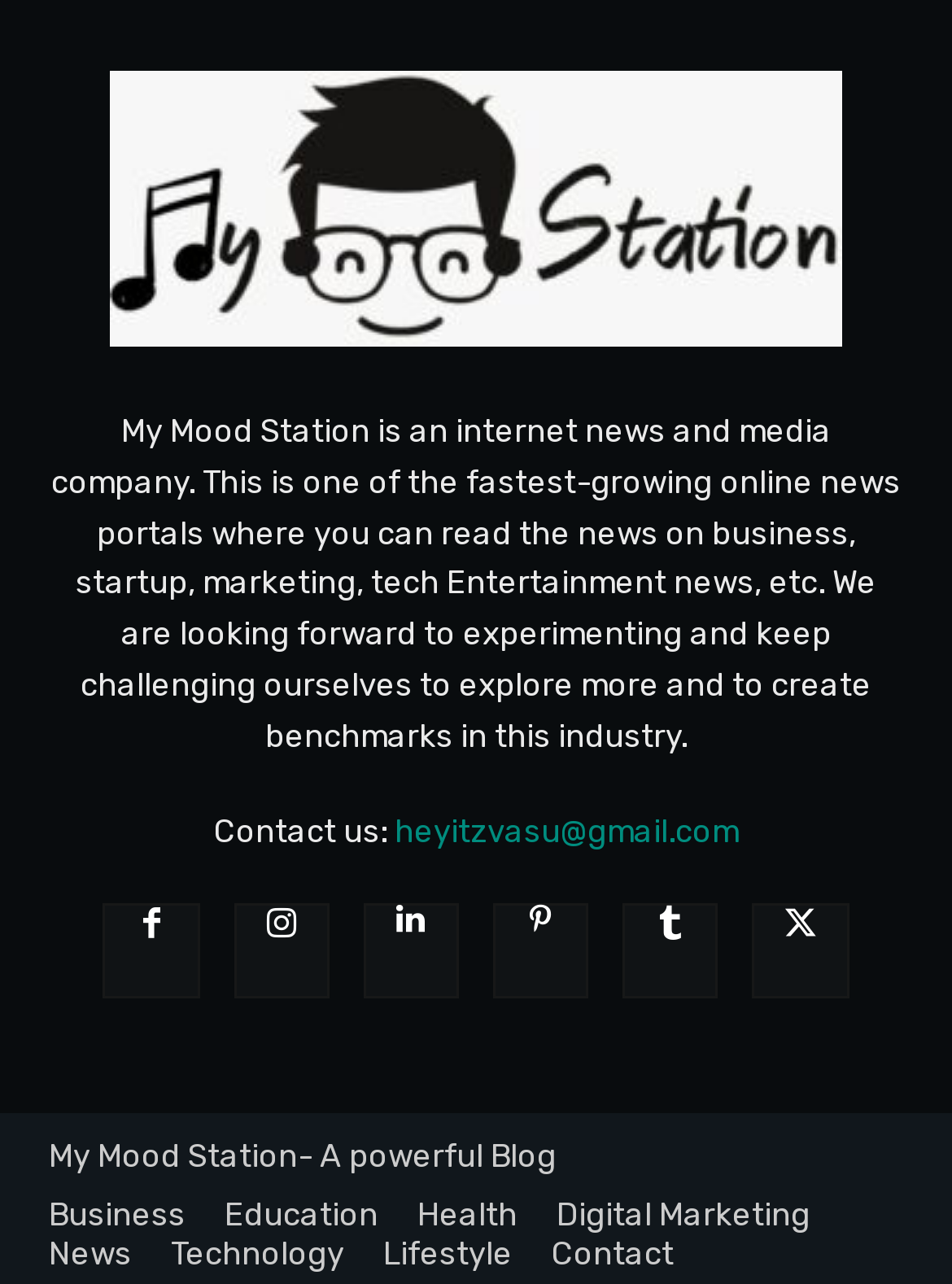Please specify the bounding box coordinates of the area that should be clicked to accomplish the following instruction: "Read about digital marketing". The coordinates should consist of four float numbers between 0 and 1, i.e., [left, top, right, bottom].

[0.585, 0.932, 0.851, 0.961]